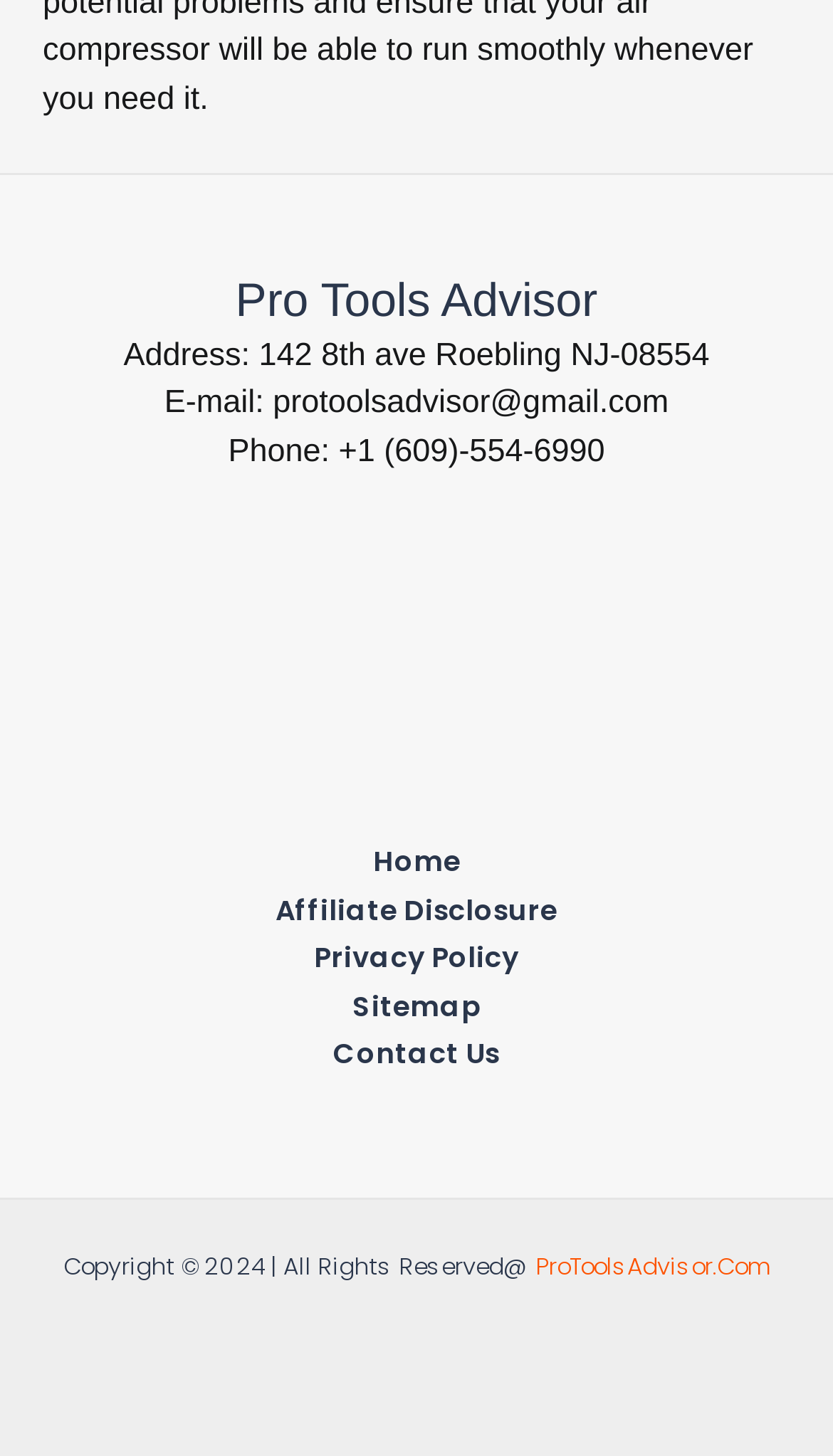Provide a brief response to the question below using one word or phrase:
What is the copyright year of the website?

2024